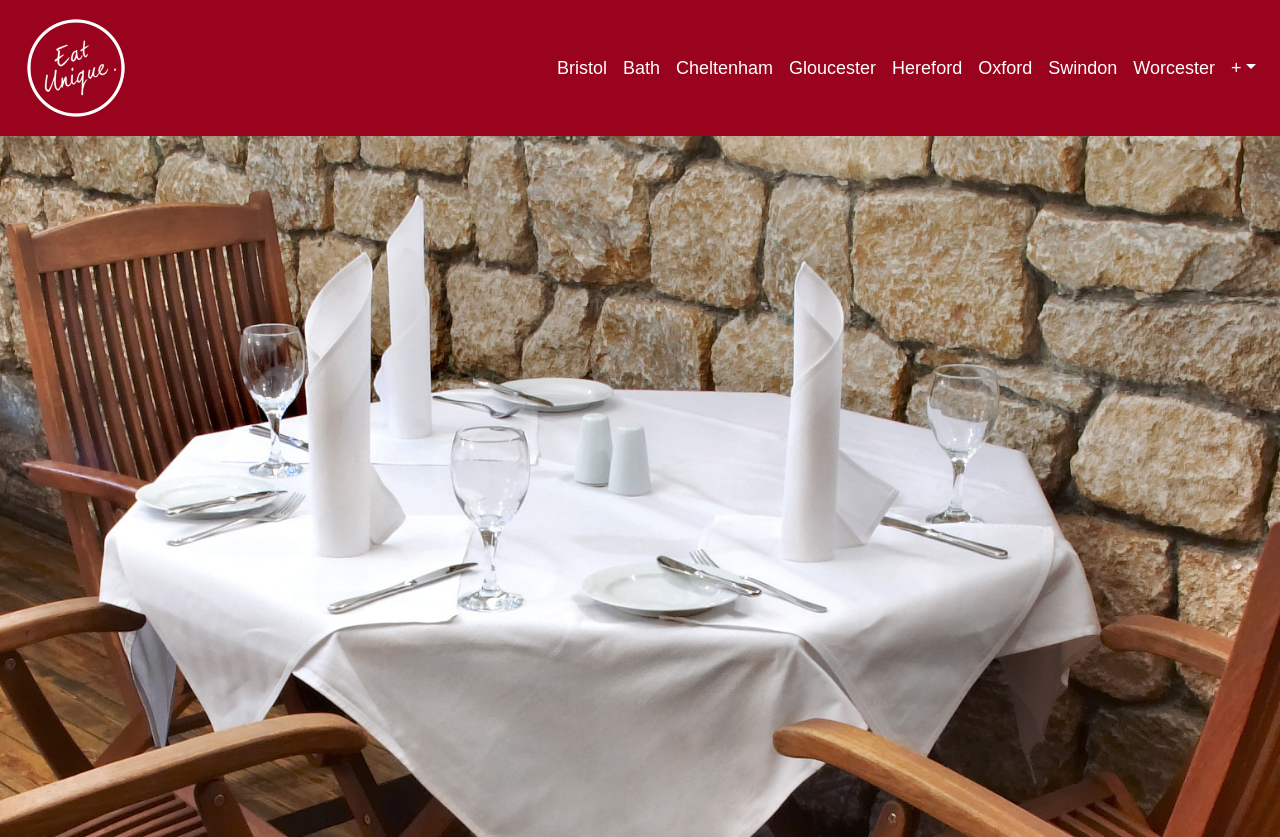Detail the various sections and features present on the webpage.

The webpage is dedicated to celebrating independent restaurants in South West and Central England. At the top left corner, there is a small white logo of "Eat Unique" with a link to the website. Below the logo, there is a row of links to different cities, including Bristol, Bath, Cheltenham, Gloucester, Hereford, Oxford, Swindon, and Worcester, which are located side by side, taking up most of the top section of the page. These links are likely to direct users to local restaurants in each city. At the far right end of this row, there is a "+" link with a dropdown menu, which is currently collapsed.